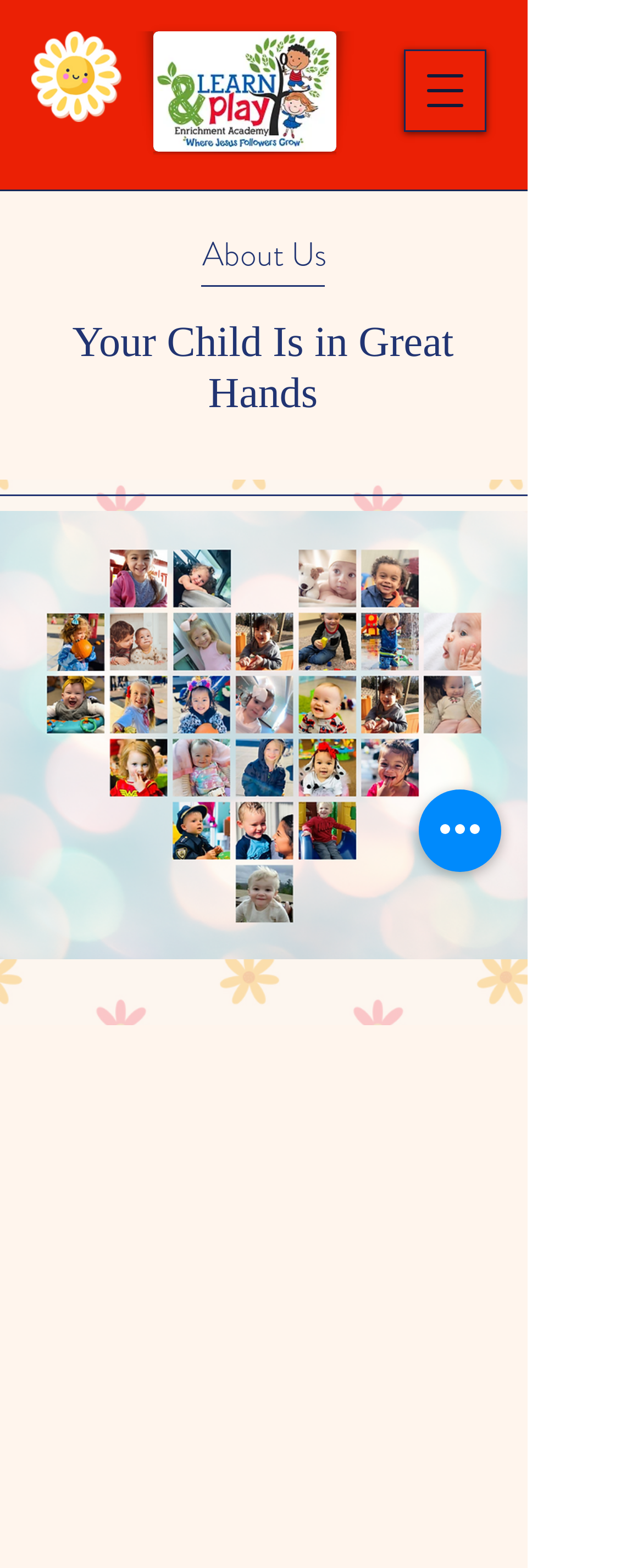Is there an image of a heart on the page?
Please interpret the details in the image and answer the question thoroughly.

I found an image element with the description 'Heart.png', which indicates that there is an image of a heart on the page. The bounding box coordinates [0.0, 0.326, 0.821, 0.612] suggest that the image is located in the middle of the page.